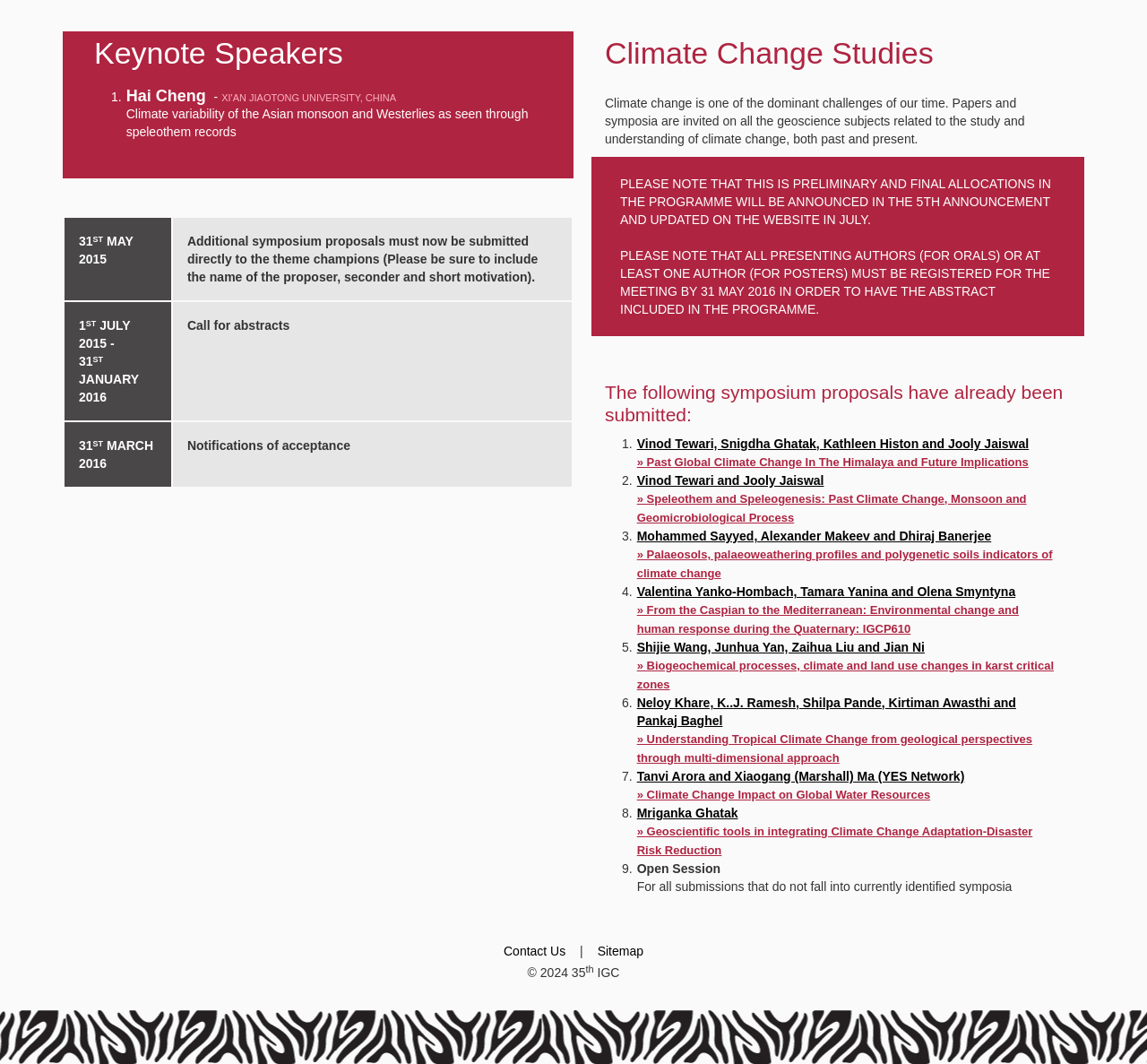Please specify the bounding box coordinates of the clickable section necessary to execute the following command: "View keynote speakers".

[0.082, 0.029, 0.5, 0.063]